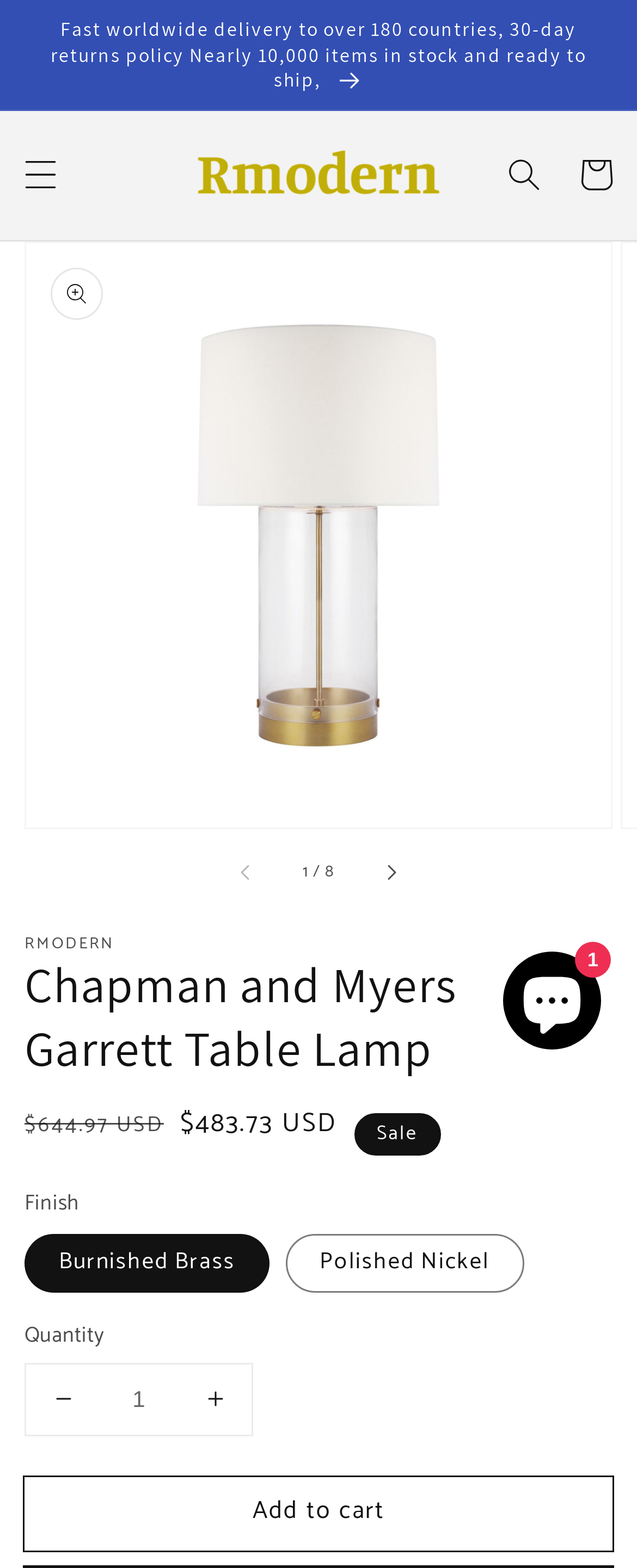Can you pinpoint the bounding box coordinates for the clickable element required for this instruction: "Open the menu"? The coordinates should be four float numbers between 0 and 1, i.e., [left, top, right, bottom].

[0.008, 0.089, 0.121, 0.135]